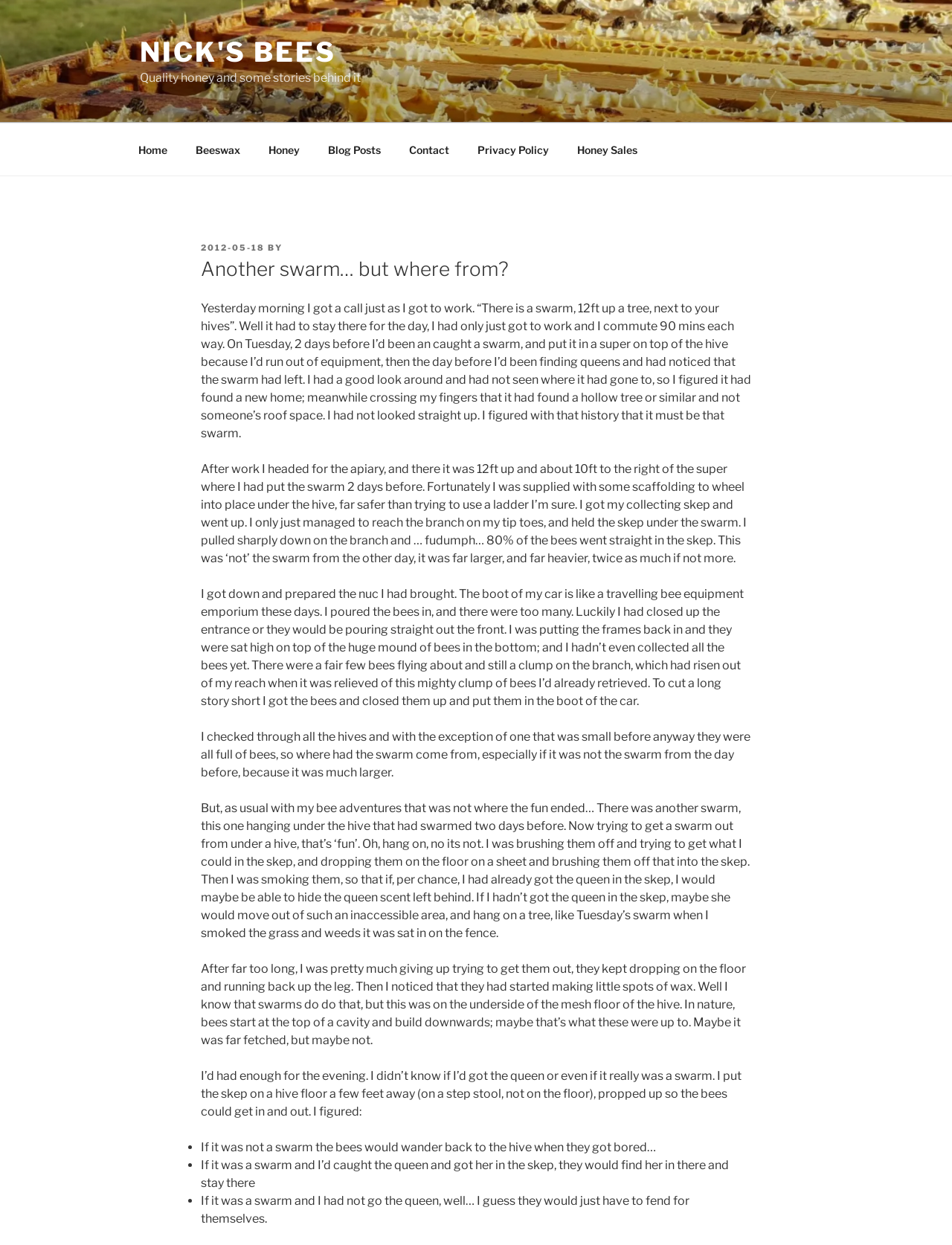Please determine the bounding box coordinates for the element that should be clicked to follow these instructions: "Click on '2012-05-18'".

[0.211, 0.195, 0.278, 0.203]